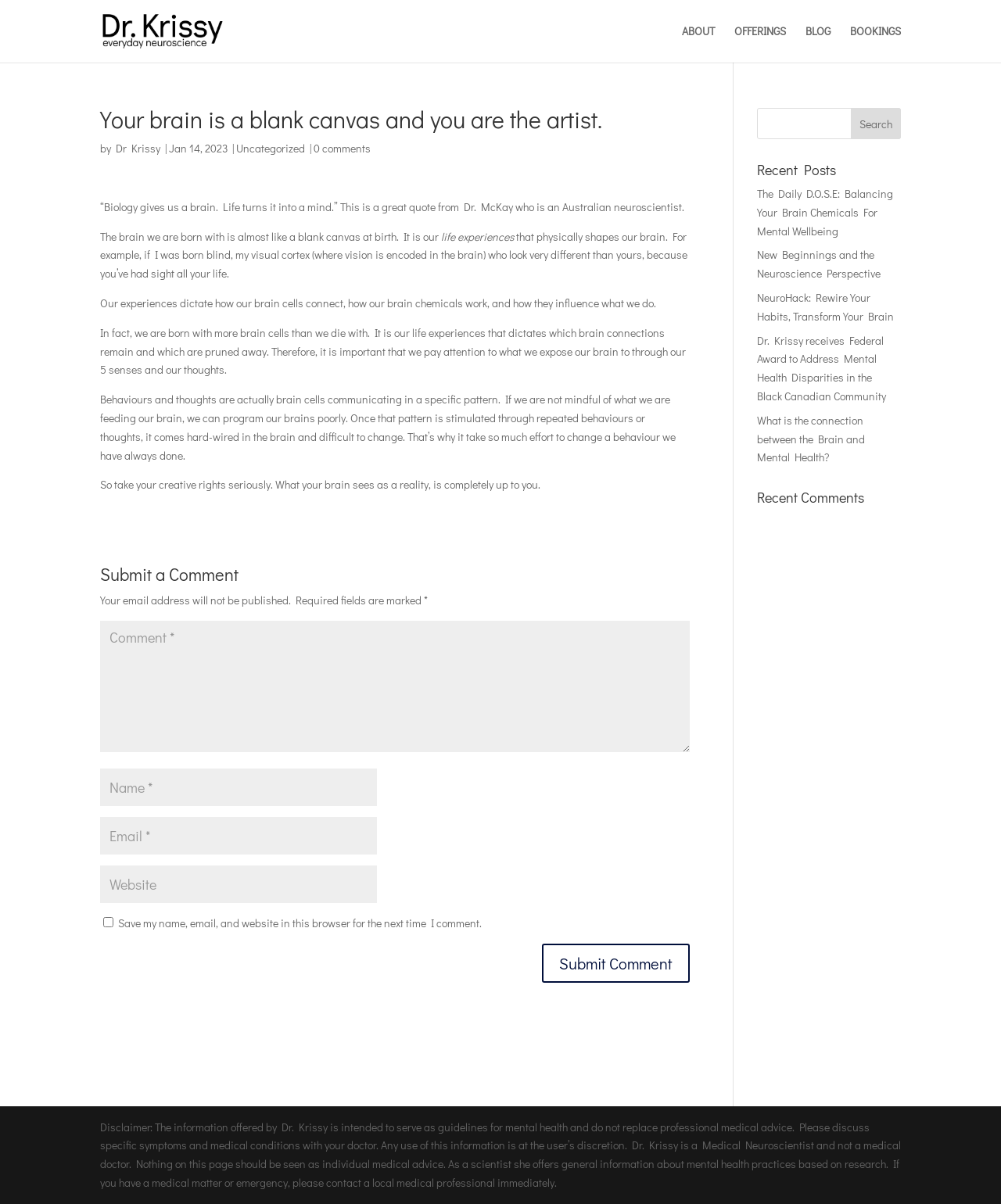Explain the webpage in detail.

This webpage is a blog post titled "Your brain is a blank canvas and you are the artist." by Dr. Krissy. At the top of the page, there is a header section with a logo image and a link to "My WordPress Website" on the left, and a navigation menu with links to "ABOUT", "OFFERINGS", "BLOG", and "BOOKINGS" on the right.

Below the header, there is a main article section that takes up most of the page. The article starts with a heading that matches the page title, followed by a quote from Dr. McKay, an Australian neuroscientist. The article then discusses how our brain develops and changes based on our life experiences, and how our thoughts and behaviors can shape our brain.

The article is divided into several paragraphs, with some bold text and quotes scattered throughout. There are no images in the article section, but there are several links to other articles and categories.

On the right side of the page, there is a sidebar section that contains a search bar, a "Recent Posts" section with links to five recent articles, and a "Recent Comments" section. Below the sidebar, there is a disclaimer section that provides information about the limitations of the advice provided on the website.

At the bottom of the page, there is a comment submission form with fields for name, email, website, and comment. There is also a checkbox to save the user's information for future comments and a "Submit Comment" button.

Overall, the webpage has a clean and simple design, with a focus on presenting the article content in a clear and readable format.